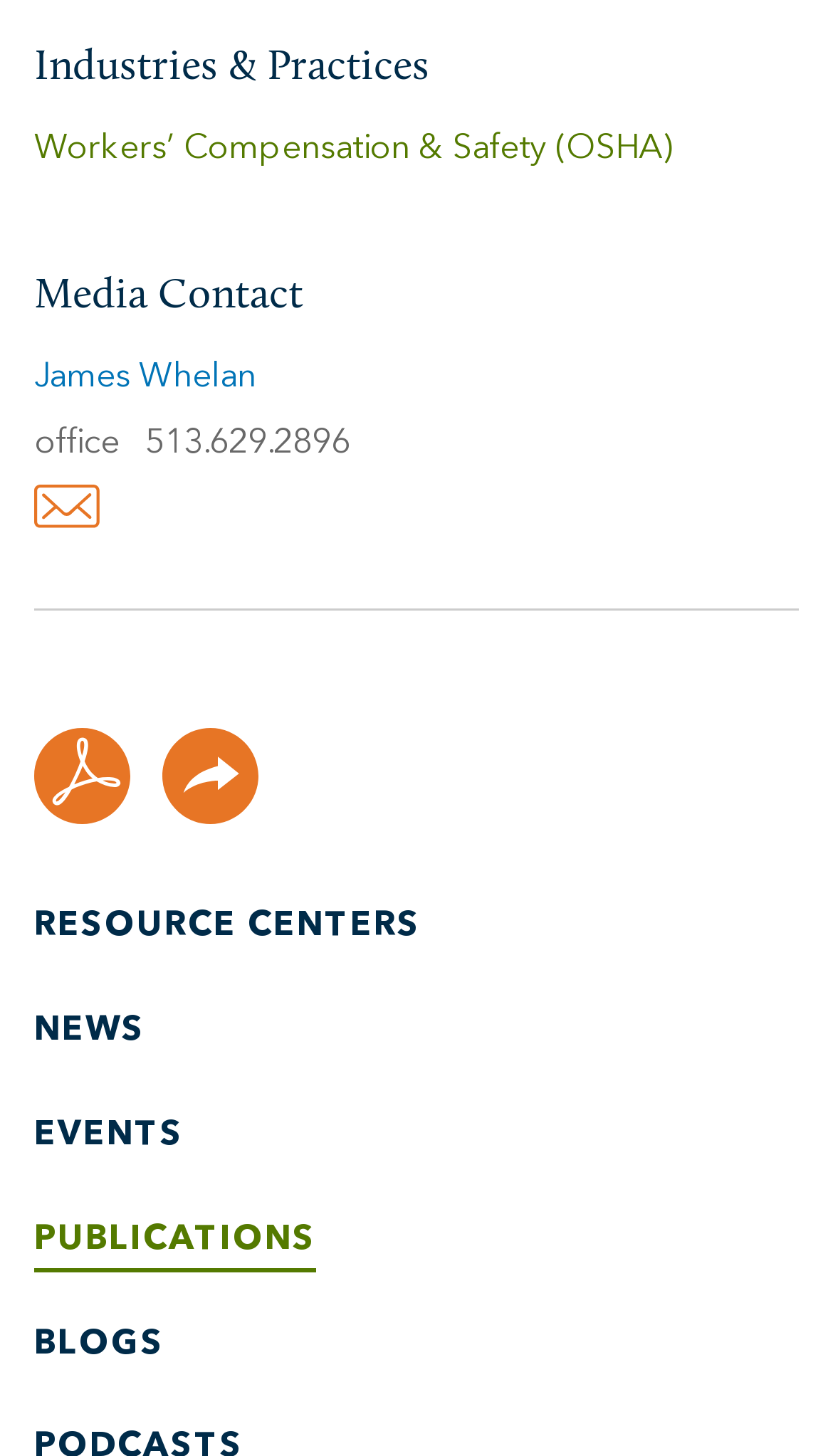Please mark the bounding box coordinates of the area that should be clicked to carry out the instruction: "Share content".

[0.195, 0.501, 0.31, 0.567]